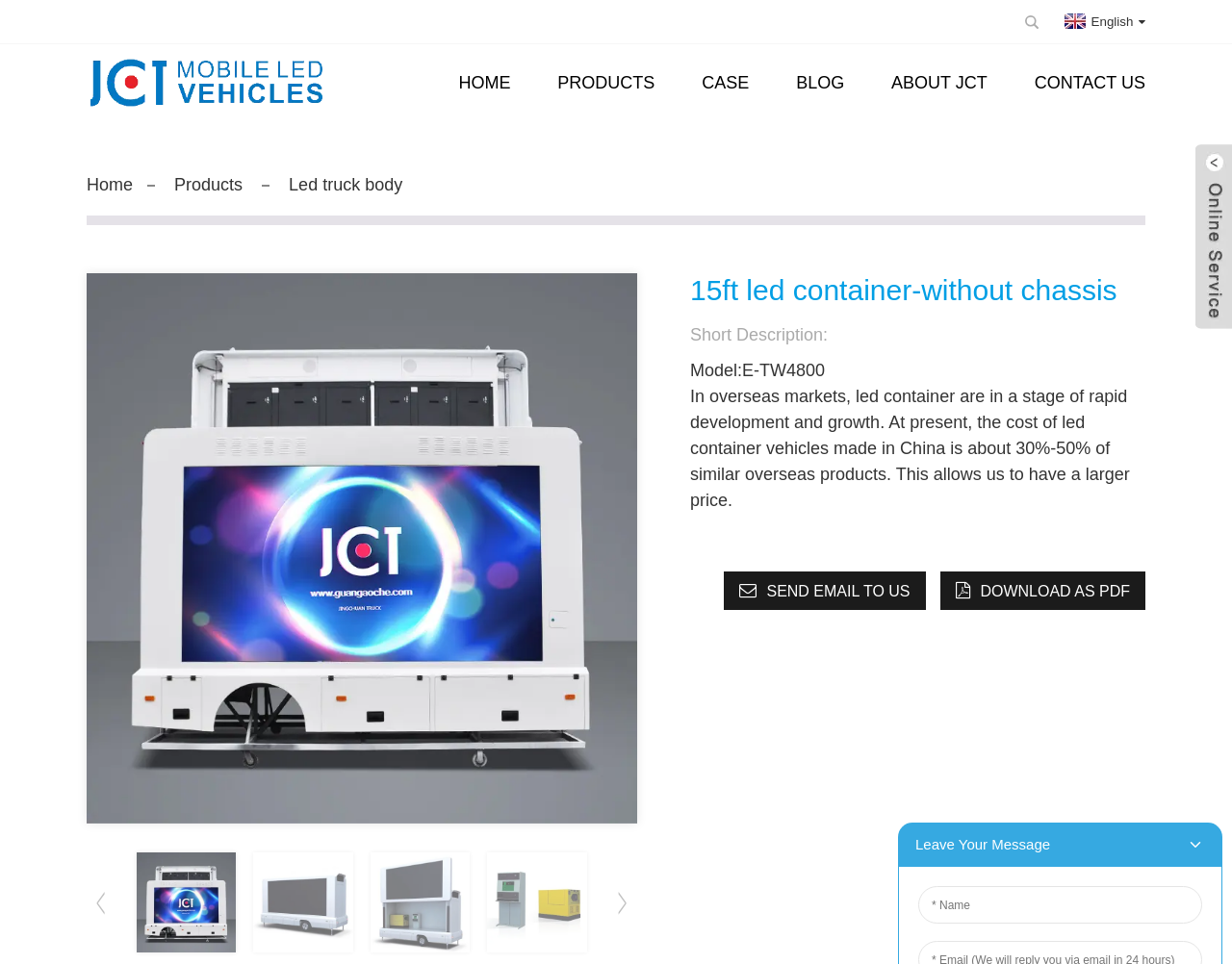Bounding box coordinates are given in the format (top-left x, top-left y, bottom-right x, bottom-right y). All values should be floating point numbers between 0 and 1. Provide the bounding box coordinate for the UI element described as: Youtube

None